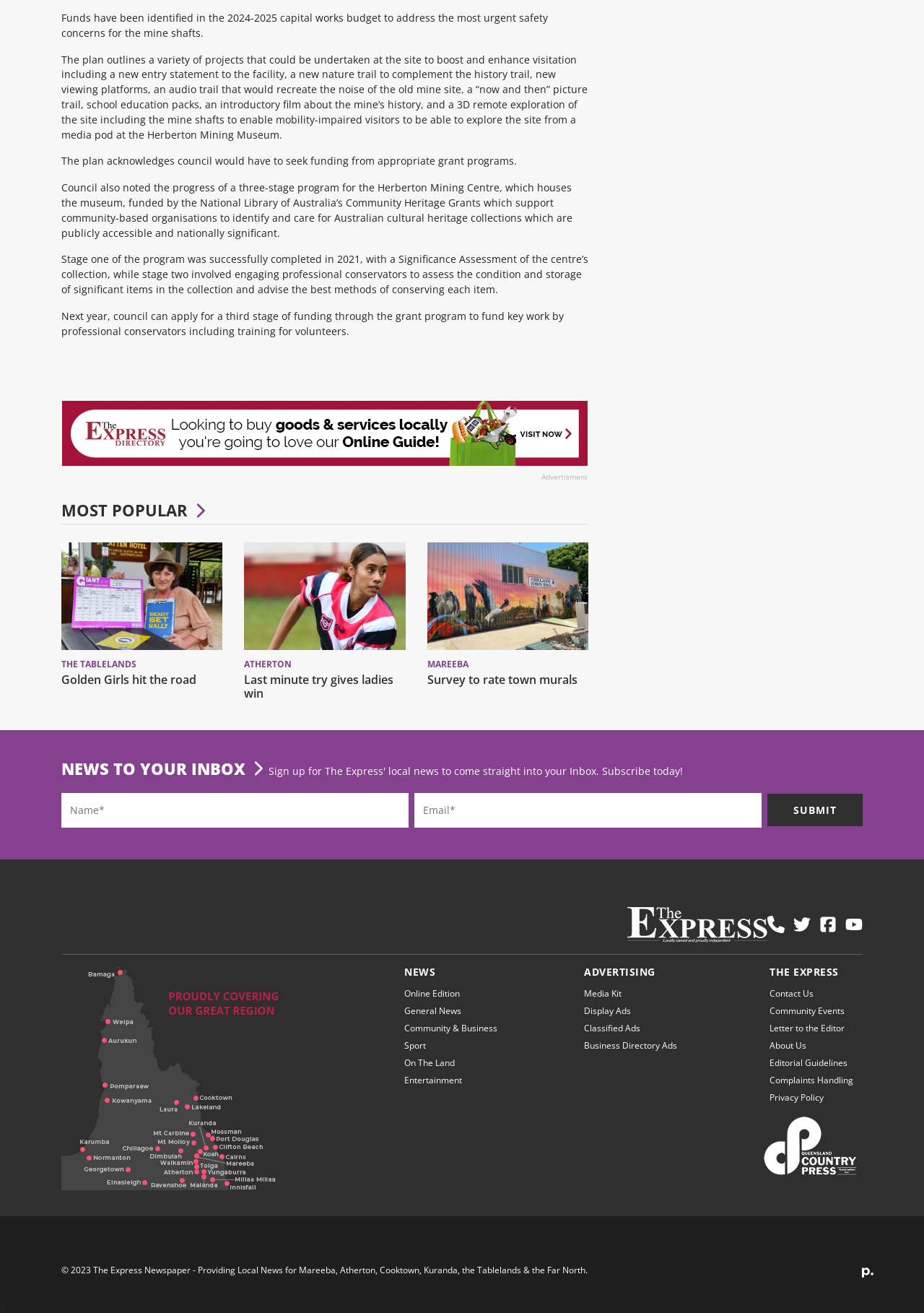Could you find the bounding box coordinates of the clickable area to complete this instruction: "Submit"?

[0.83, 0.605, 0.934, 0.629]